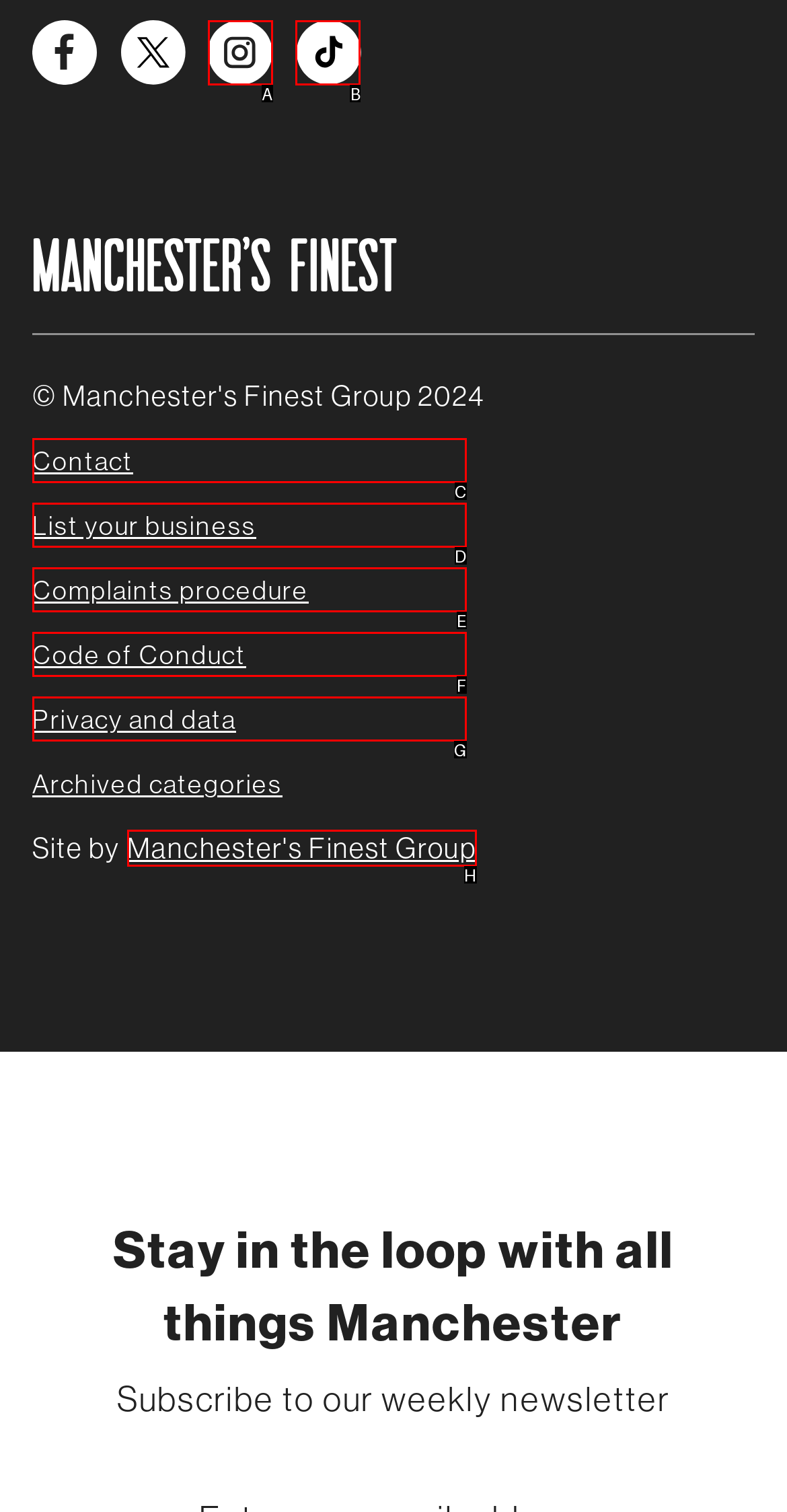From the given choices, identify the element that matches: List your business
Answer with the letter of the selected option.

D